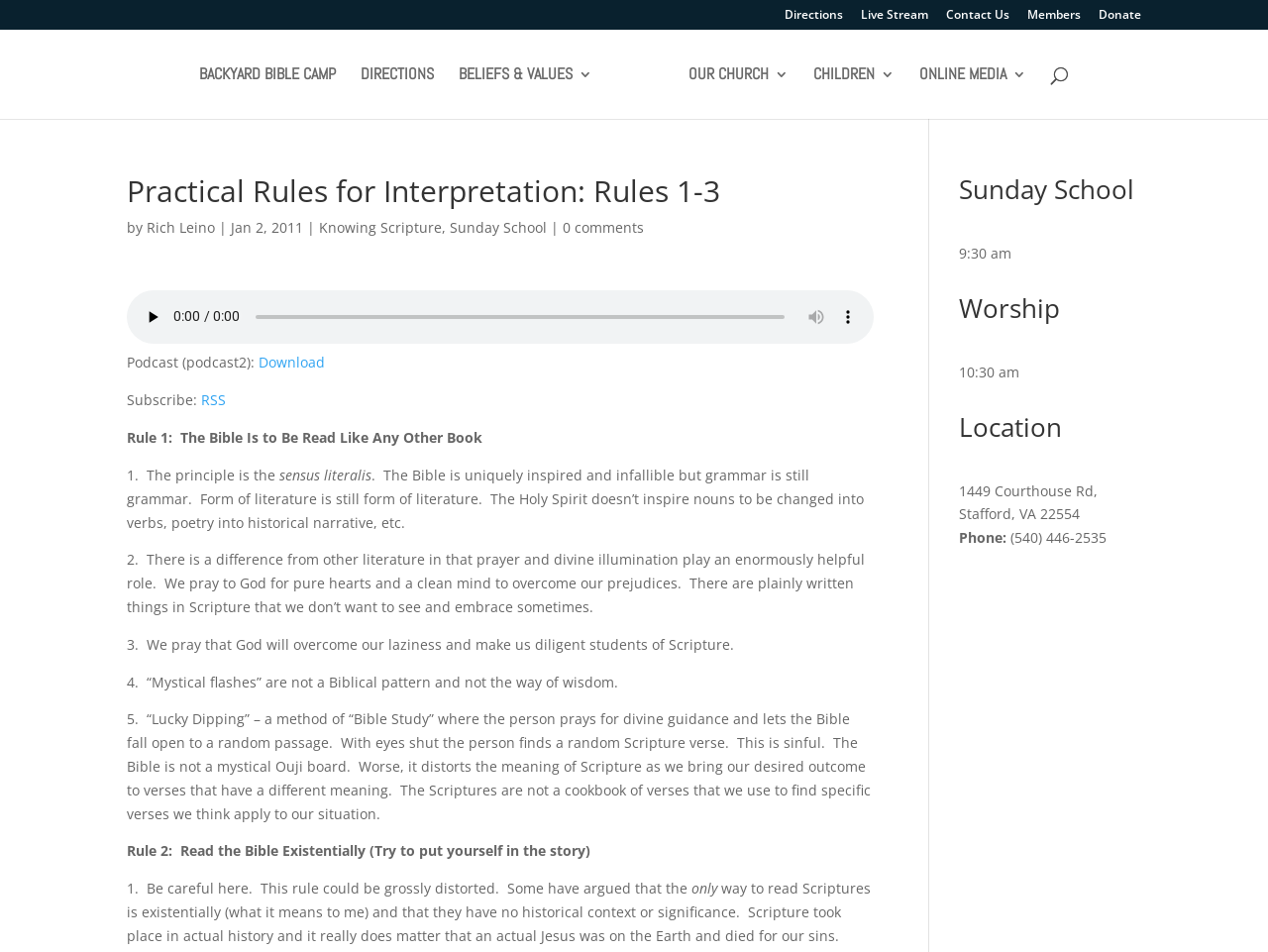Convey a detailed summary of the webpage, mentioning all key elements.

This webpage appears to be a blog post or article from Hope of Christ Church, with a focus on "Practical Rules for Interpretation: Rules 1-3". The top section of the page features a navigation menu with links to "Directions", "Live Stream", "Contact Us", "Members", and "Donate". Below this, there is a prominent link to "BACKYARD BIBLE CAMP" and several other links to various pages, including "BELIEFS & VALUES 3" and "ONLINE MEDIA 3".

The main content of the page is divided into sections, with headings and paragraphs of text. The first section is titled "Practical Rules for Interpretation: Rules 1-3" and features an audio player with controls to play, mute, and adjust the volume. Below this, there is a section with links to download a podcast and subscribe to an RSS feed.

The main article begins with a heading "Rule 1: The Bible Is to Be Read Like Any Other Book" and is followed by several paragraphs of text discussing the principles of interpreting the Bible. The text is divided into numbered points, with each point discussing a different aspect of biblical interpretation.

To the right of the main content, there is a sidebar with headings and text related to Sunday School, Worship, Location, and Contact Information. The sidebar includes specific times and dates for Sunday School and Worship, as well as an address and phone number for the church.

Throughout the page, there are several links to other pages and resources, including "Knowing Scripture" and "Rich Leino". The overall layout of the page is clean and easy to navigate, with clear headings and concise text.